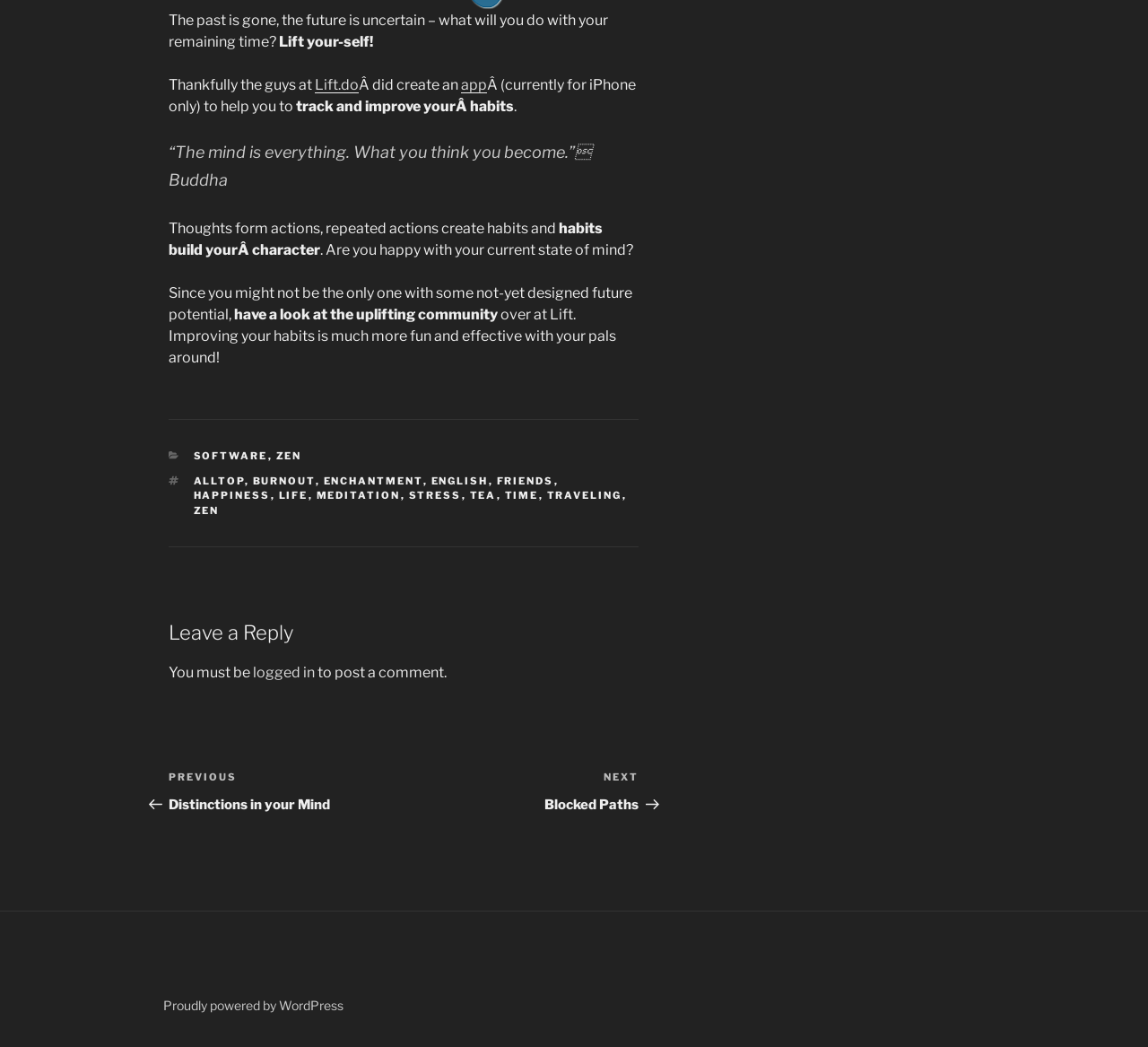From the screenshot, find the bounding box of the UI element matching this description: "Next PostNext Blocked Paths". Supply the bounding box coordinates in the form [left, top, right, bottom], each a float between 0 and 1.

[0.352, 0.735, 0.556, 0.776]